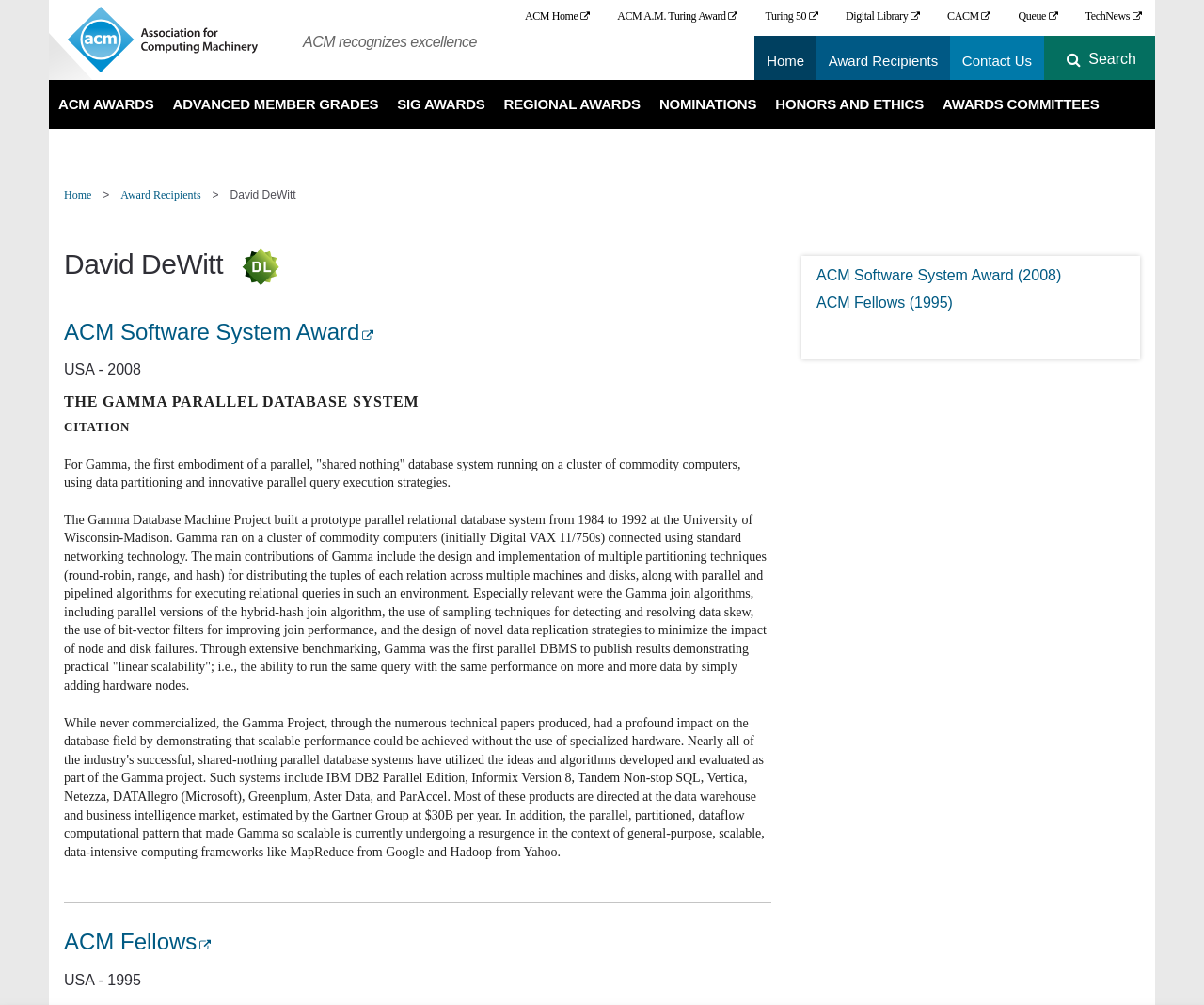Please identify the bounding box coordinates of the element's region that should be clicked to execute the following instruction: "read about ACM recognizes excellence". The bounding box coordinates must be four float numbers between 0 and 1, i.e., [left, top, right, bottom].

[0.252, 0.034, 0.396, 0.05]